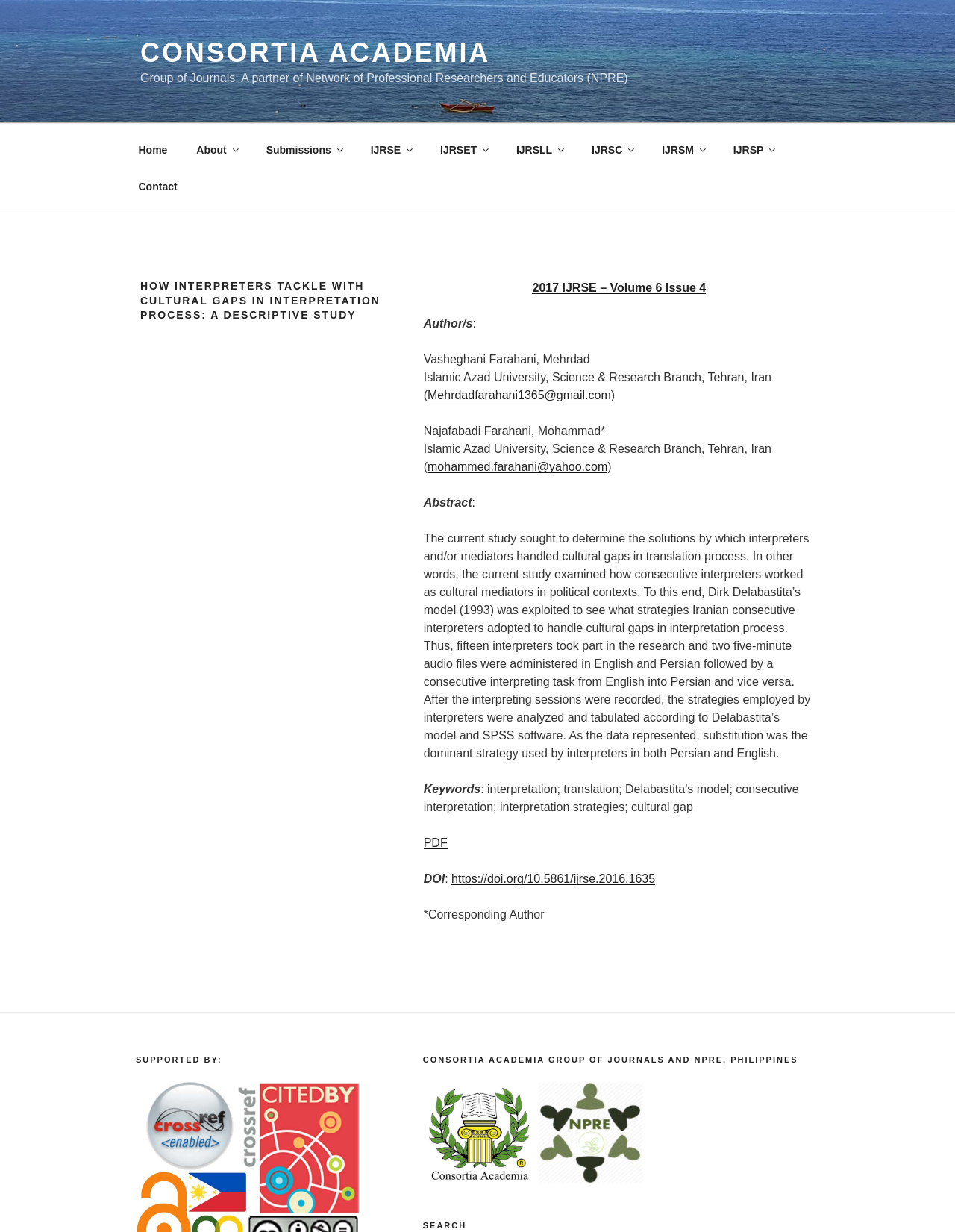Create a detailed narrative describing the layout and content of the webpage.

The webpage is an academic article titled "How interpreters tackle with cultural gaps in interpretation process: A descriptive study" published by Consortia Academia. At the top, there is a link to the Consortia Academia homepage, accompanied by a brief description of the organization. 

Below this, a top menu navigation bar is situated, containing links to various sections such as Home, About, Submissions, and Contact. 

The main content of the article is divided into sections, starting with the title and author information. The authors, Vasheghani Farahani and Najafabadi Farahani, are listed along with their affiliations and email addresses. 

The abstract of the article follows, which discusses the study's objective to determine how interpreters handle cultural gaps in translation process. The abstract provides a summary of the research methodology and findings.

Underneath the abstract, there are links to download the article in PDF format and a DOI link. The keywords related to the study are also listed.

At the bottom of the page, there are acknowledgments and a search bar. The webpage is supported by Consortia Academia Group of Journals and NPRE, Philippines, and features their logo.